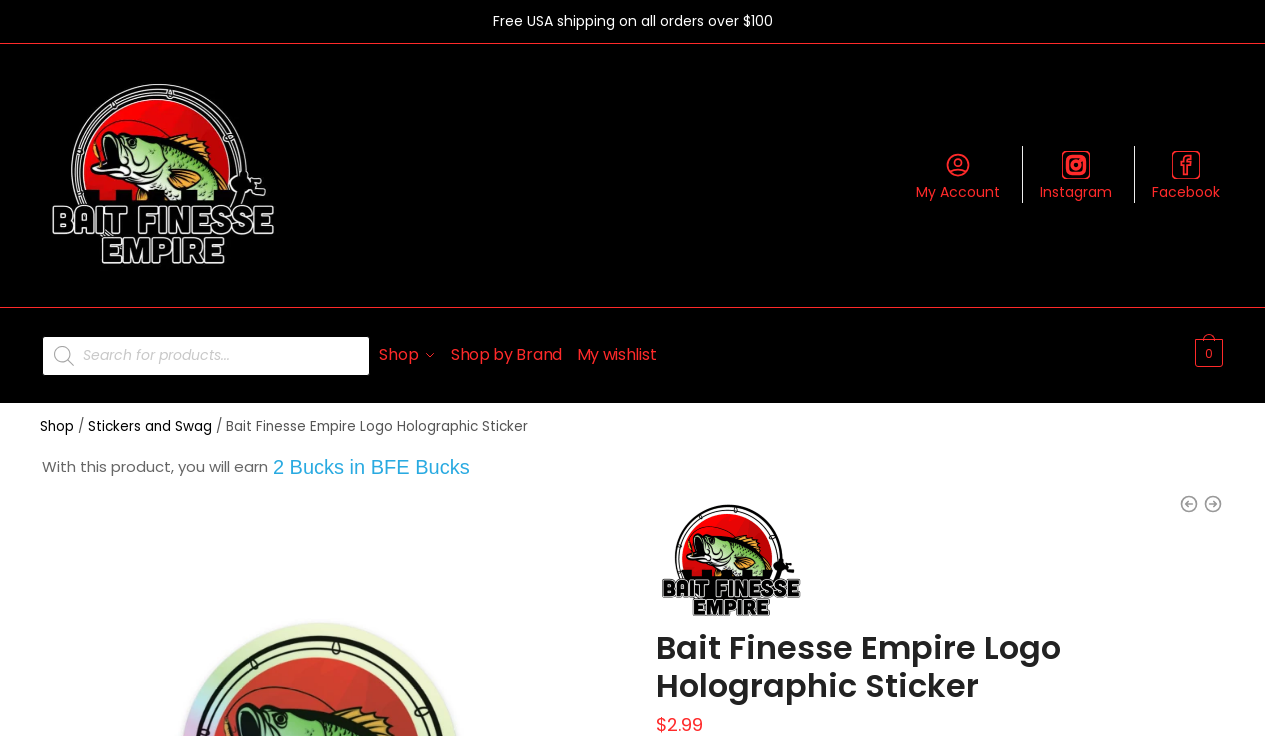Answer with a single word or phrase: 
What is the price of the Bait Finesse Empire Logo Holographic Sticker?

$2.99